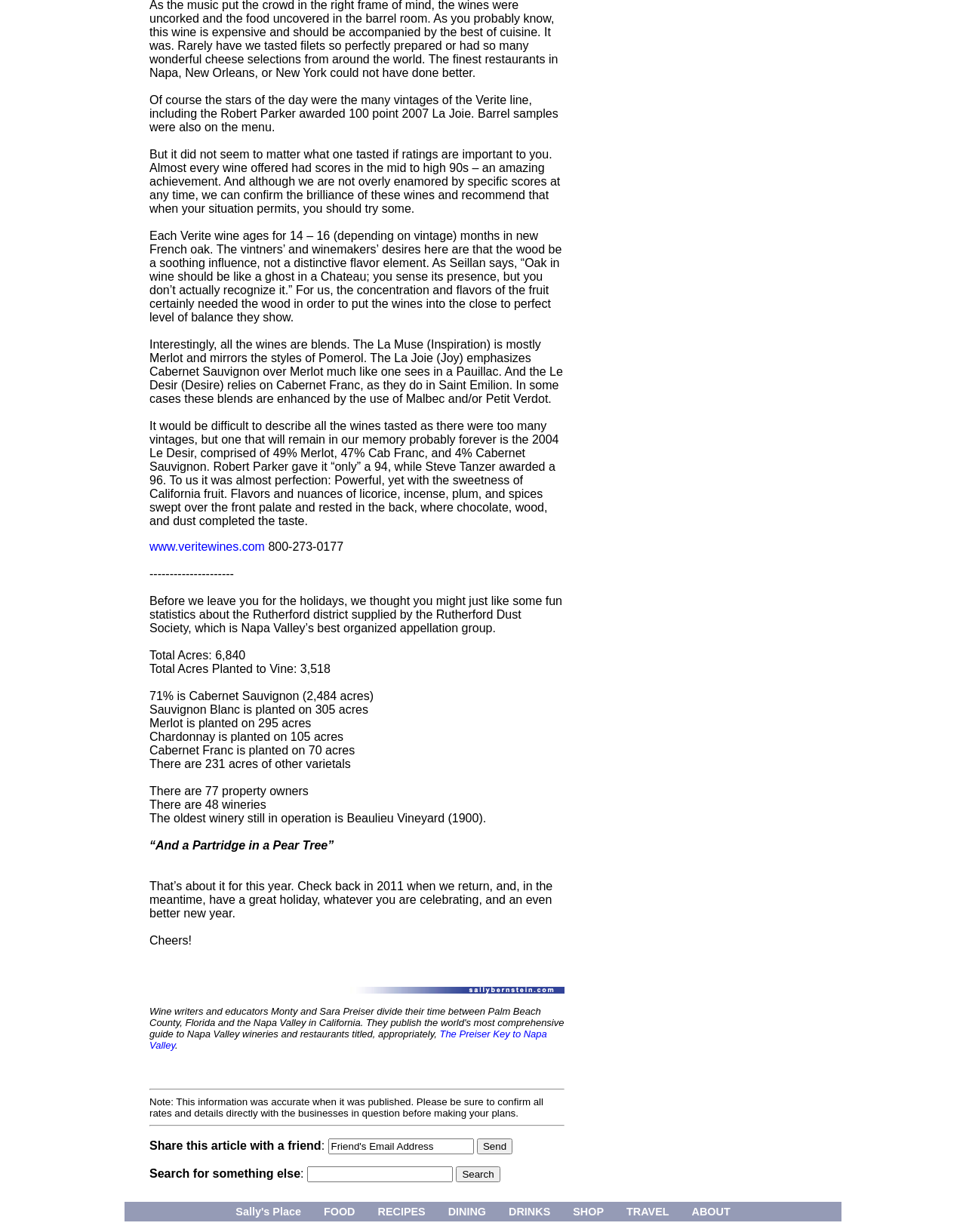Specify the bounding box coordinates of the area to click in order to follow the given instruction: "Visit Verite Wines website."

[0.155, 0.438, 0.274, 0.449]